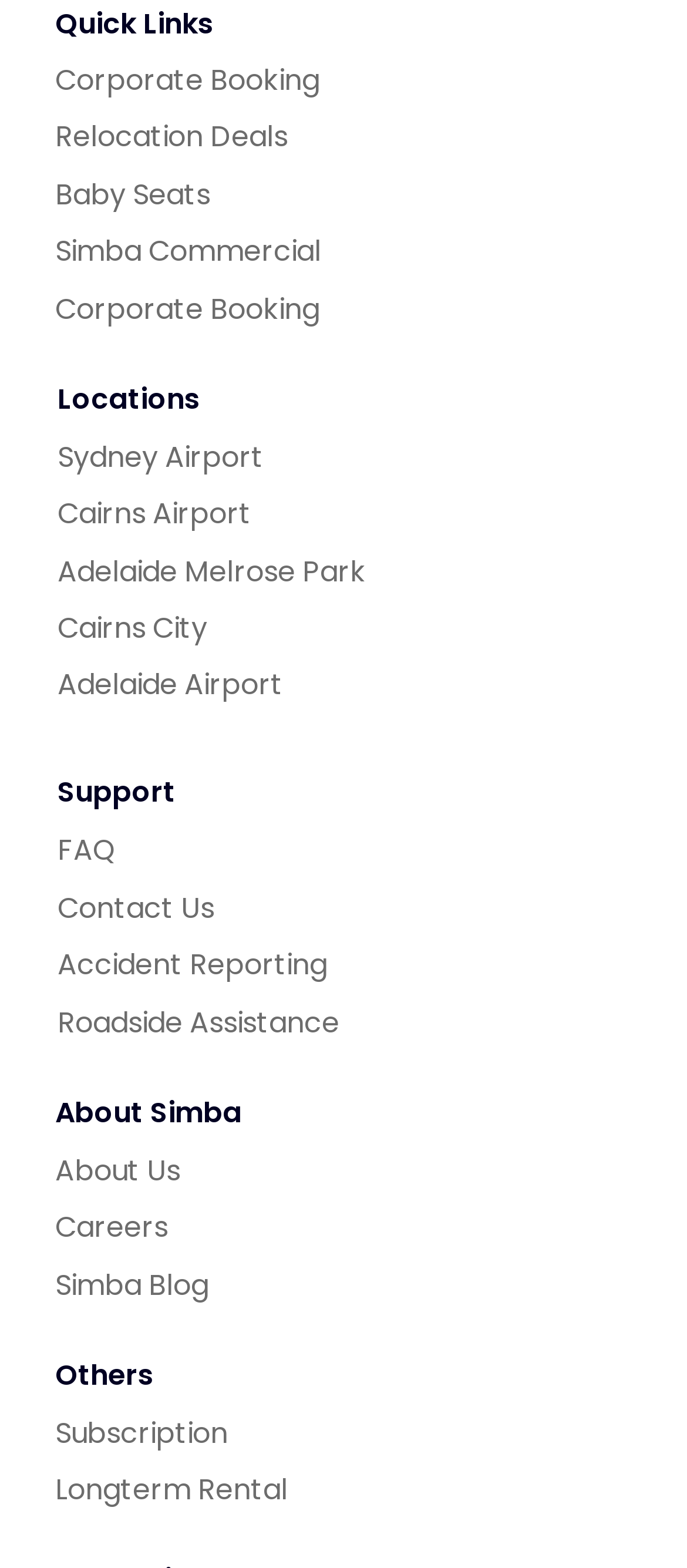Could you locate the bounding box coordinates for the section that should be clicked to accomplish this task: "Go to Contact Us".

[0.084, 0.566, 0.312, 0.592]